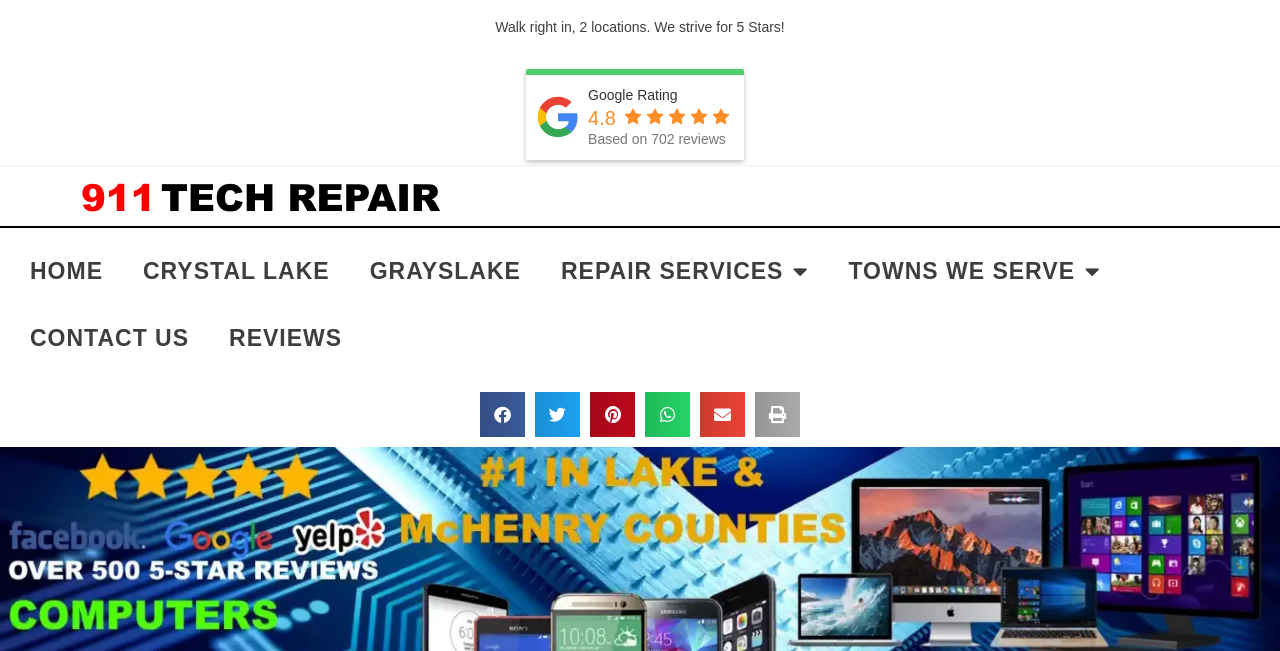How many locations does 911 Tech Repair have?
Refer to the image and give a detailed answer to the question.

The answer can be found by looking at the StaticText element 'Walk right in, 2 locations. We strive for 5 Stars!' which indicates that 911 Tech Repair has two locations.